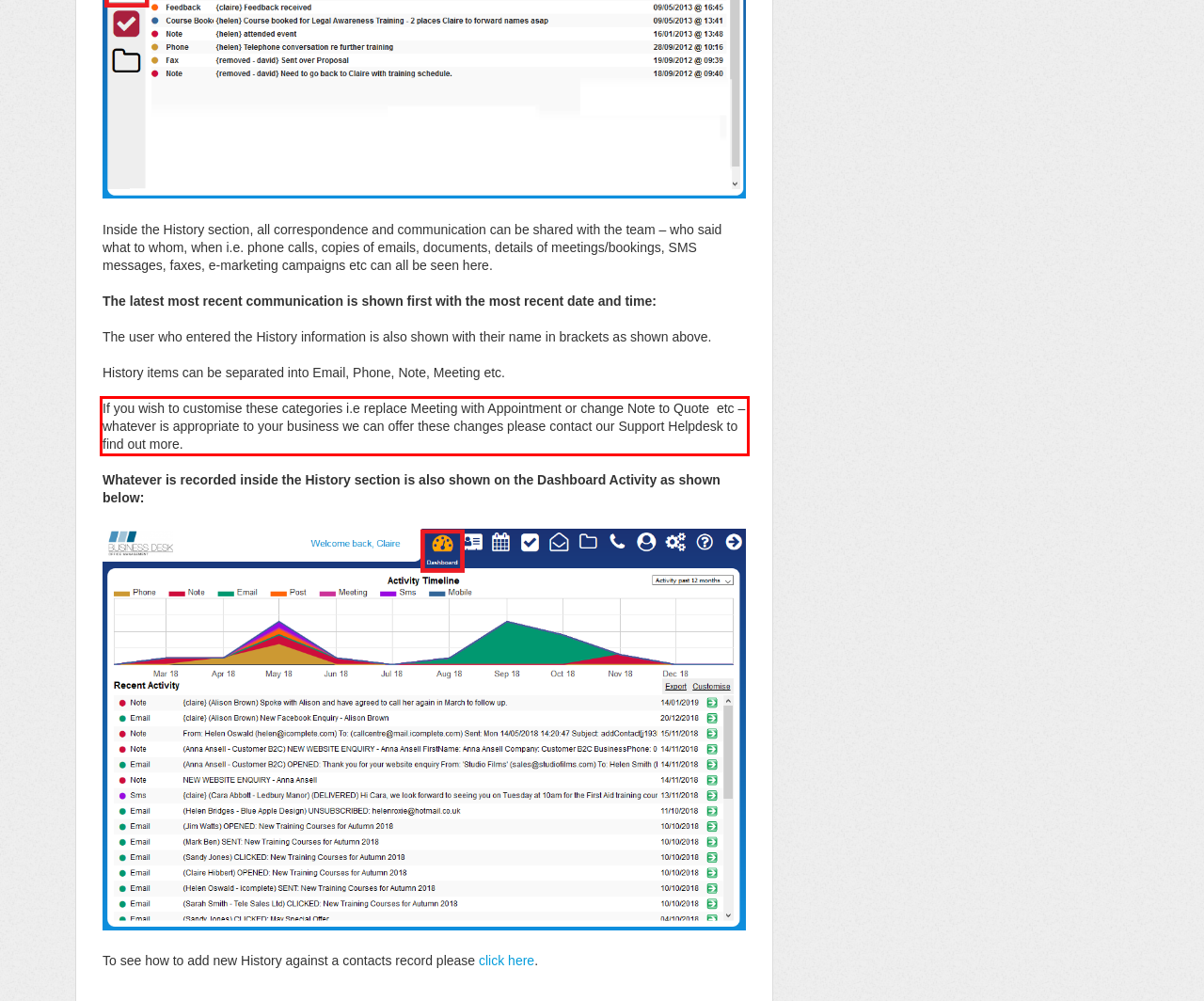Please perform OCR on the text within the red rectangle in the webpage screenshot and return the text content.

If you wish to customise these categories i.e replace Meeting with Appointment or change Note to Quote etc – whatever is appropriate to your business we can offer these changes please contact our Support Helpdesk to find out more.